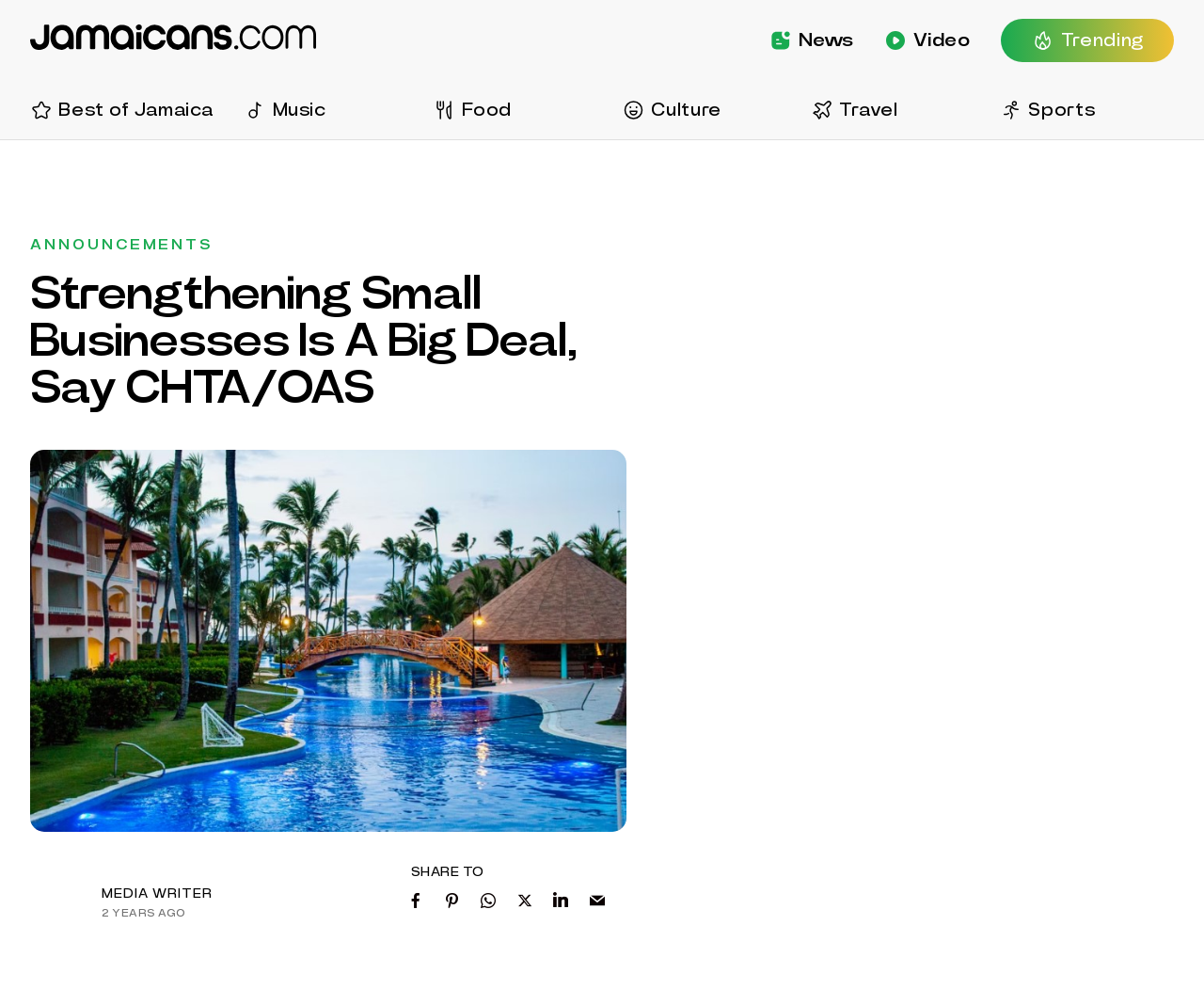Could you indicate the bounding box coordinates of the region to click in order to complete this instruction: "Watch Video".

[0.722, 0.019, 0.819, 0.062]